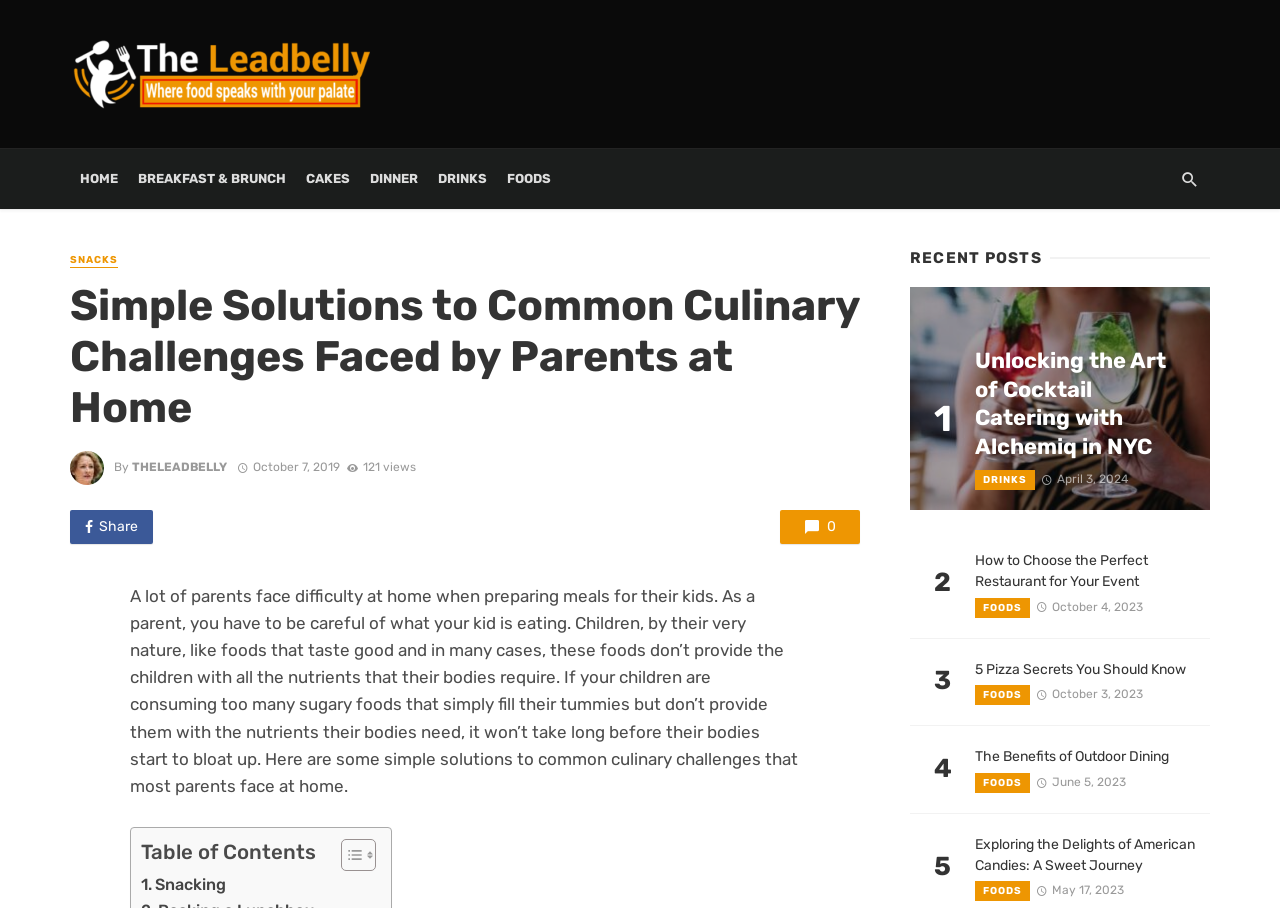Generate a comprehensive description of the webpage content.

This webpage is about culinary challenges faced by parents at home, specifically when preparing meals for their kids. At the top left corner, there is a logo and a navigation menu with links to different sections, including HOME, BREAKFAST & BRUNCH, CAKES, DINNER, DRINKS, and FOODS. 

Below the navigation menu, there is a header section with a title "Simple Solutions to Common Culinary Challenges Faced by Parents at Home" and a subheading "By THELEADBELLY" with the date "October 7, 2019 at 11:40 am" and the number of views "121 views". 

To the right of the header section, there is a share button and a button with a number "0". 

The main content of the webpage is an article that discusses the challenges of preparing healthy meals for kids. The article is divided into sections, with a table of contents at the top. The article discusses how children tend to prefer foods that taste good but lack essential nutrients, and how this can lead to health problems. 

On the right side of the webpage, there is a section titled "RECENT POSTS" that lists four recent articles, each with a title, a category, and a date. The articles are about cocktail catering, choosing a restaurant for an event, pizza secrets, and the benefits of outdoor dining.